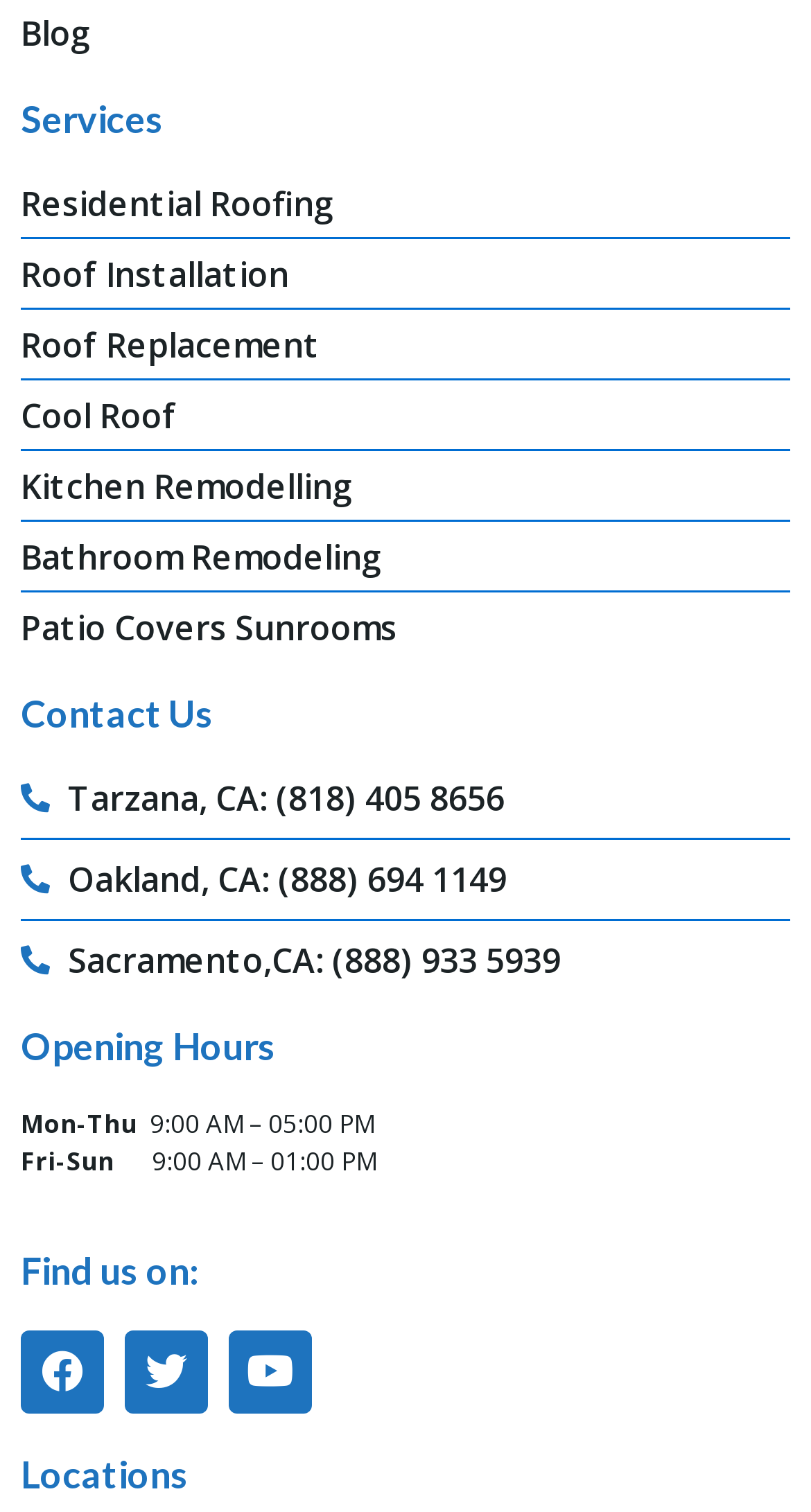Can I find this company on social media?
Based on the visual details in the image, please answer the question thoroughly.

The webpage has a section labeled 'Find us on:' which implies that the company has a presence on social media platforms, although the specific platforms are not mentioned.